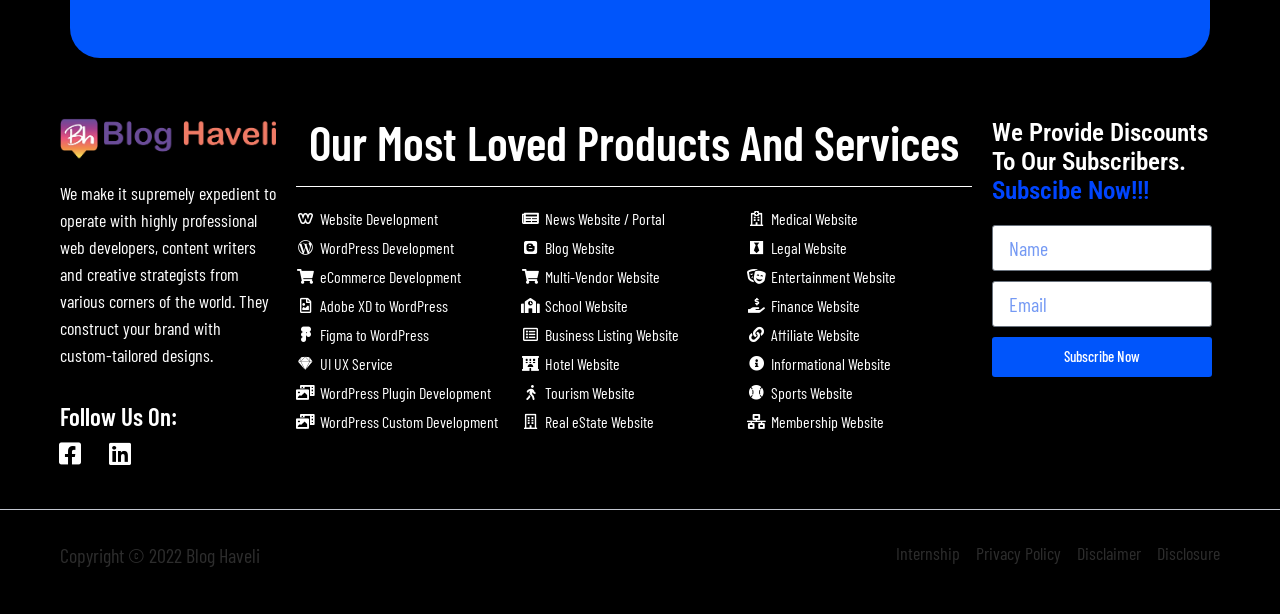Using the format (top-left x, top-left y, bottom-right x, bottom-right y), and given the element description, identify the bounding box coordinates within the screenshot: Real eState Website

[0.407, 0.667, 0.583, 0.706]